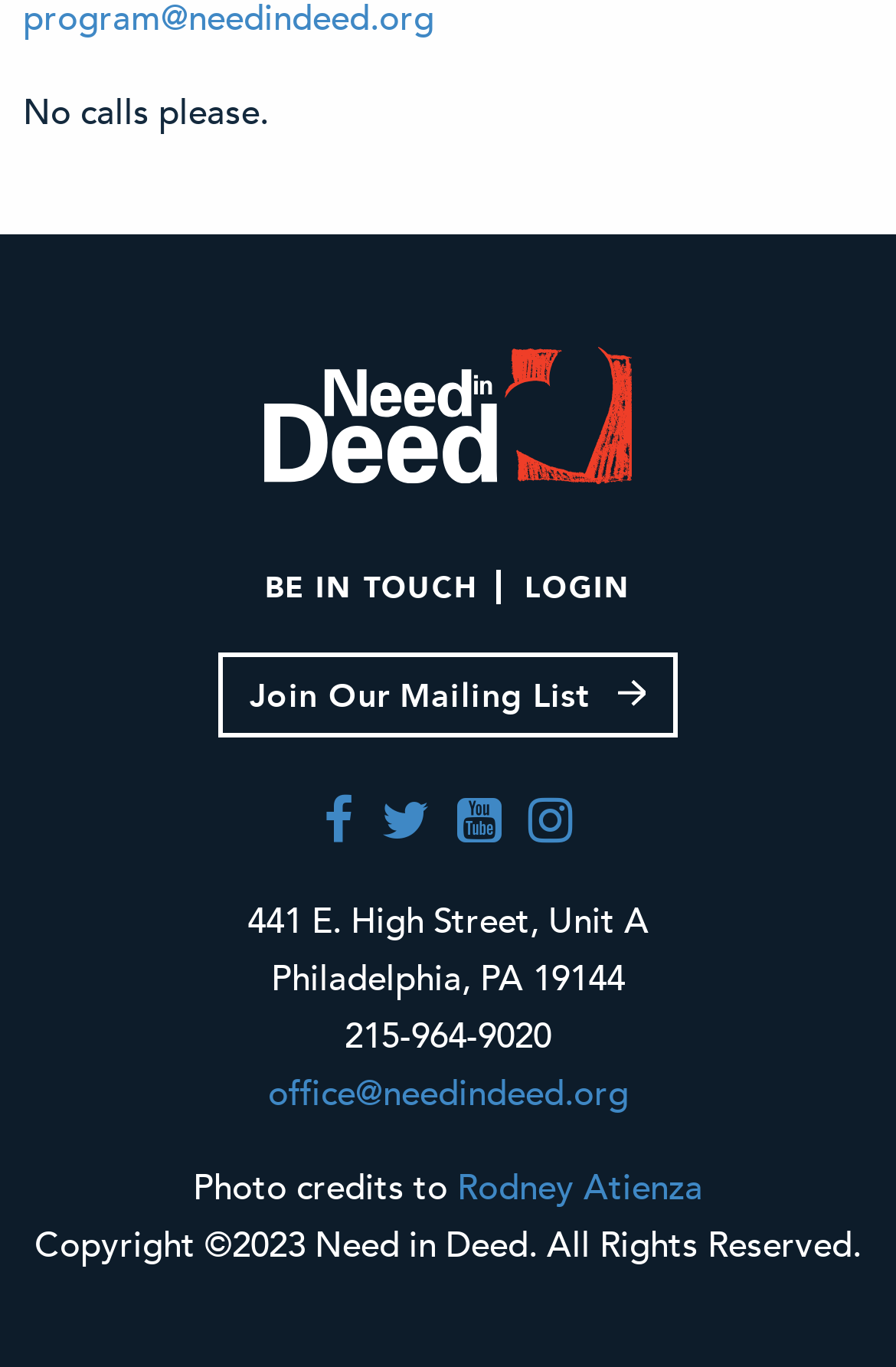Determine the bounding box coordinates for the HTML element mentioned in the following description: "parent_node: BE IN TOUCH LOGIN". The coordinates should be a list of four floats ranging from 0 to 1, represented as [left, top, right, bottom].

[0.295, 0.252, 0.705, 0.368]